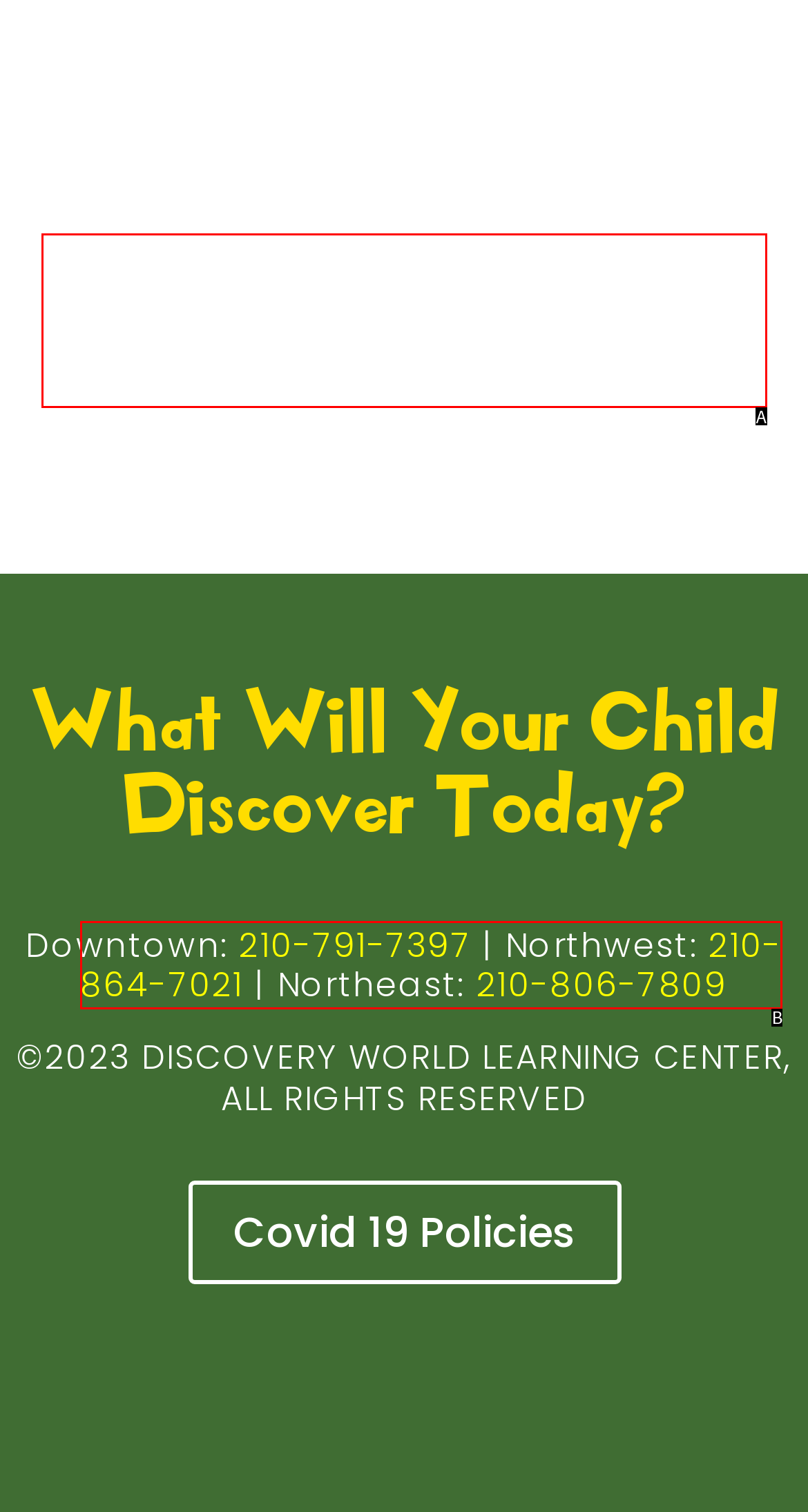Match the description: 210-864-7021 to the correct HTML element. Provide the letter of your choice from the given options.

B